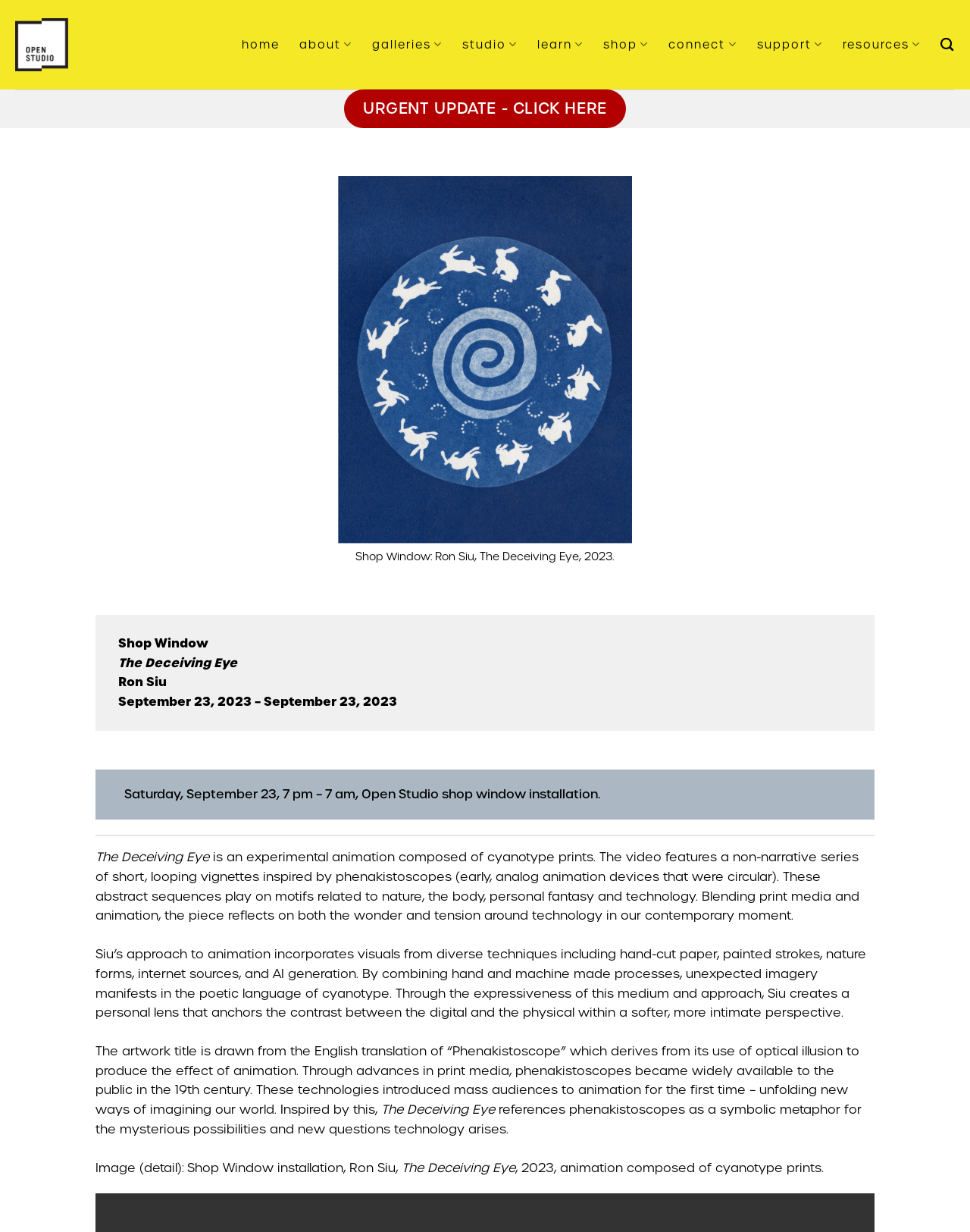What is the inspiration behind the artwork?
Refer to the image and answer the question using a single word or phrase.

phenakistoscopes